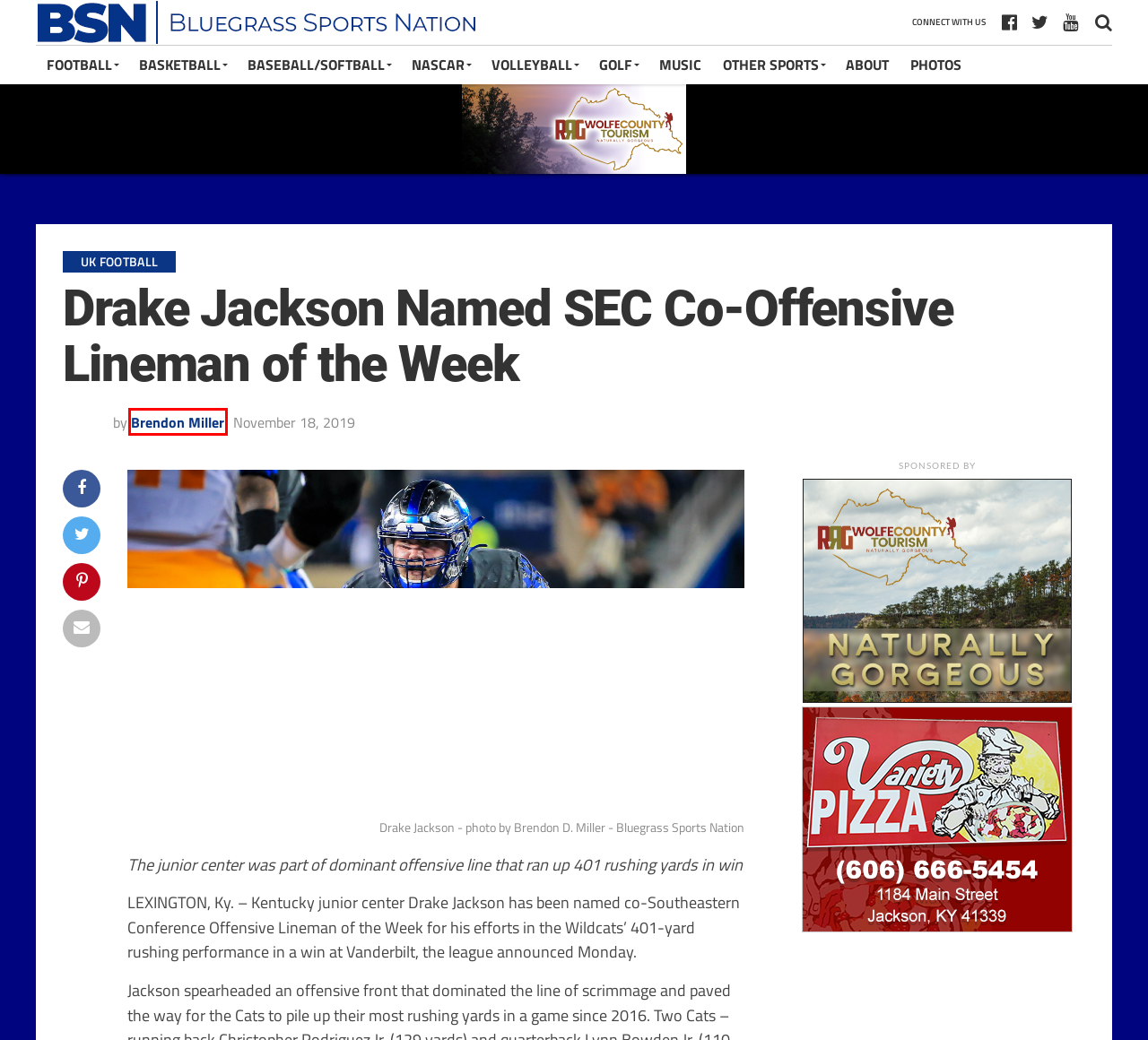Examine the screenshot of the webpage, which includes a red bounding box around an element. Choose the best matching webpage description for the page that will be displayed after clicking the element inside the red bounding box. Here are the candidates:
A. Music – Bluegrass Sports Nation
B. Basketball – Bluegrass Sports Nation
C. Volleyball – Bluegrass Sports Nation
D. Baseball/Softball – Bluegrass Sports Nation
E. Photo Galleries – Bluegrass Sports Nation
F. Wolfe County Tourism
G. Football – Bluegrass Sports Nation
H. Brendon Miller – Bluegrass Sports Nation

H